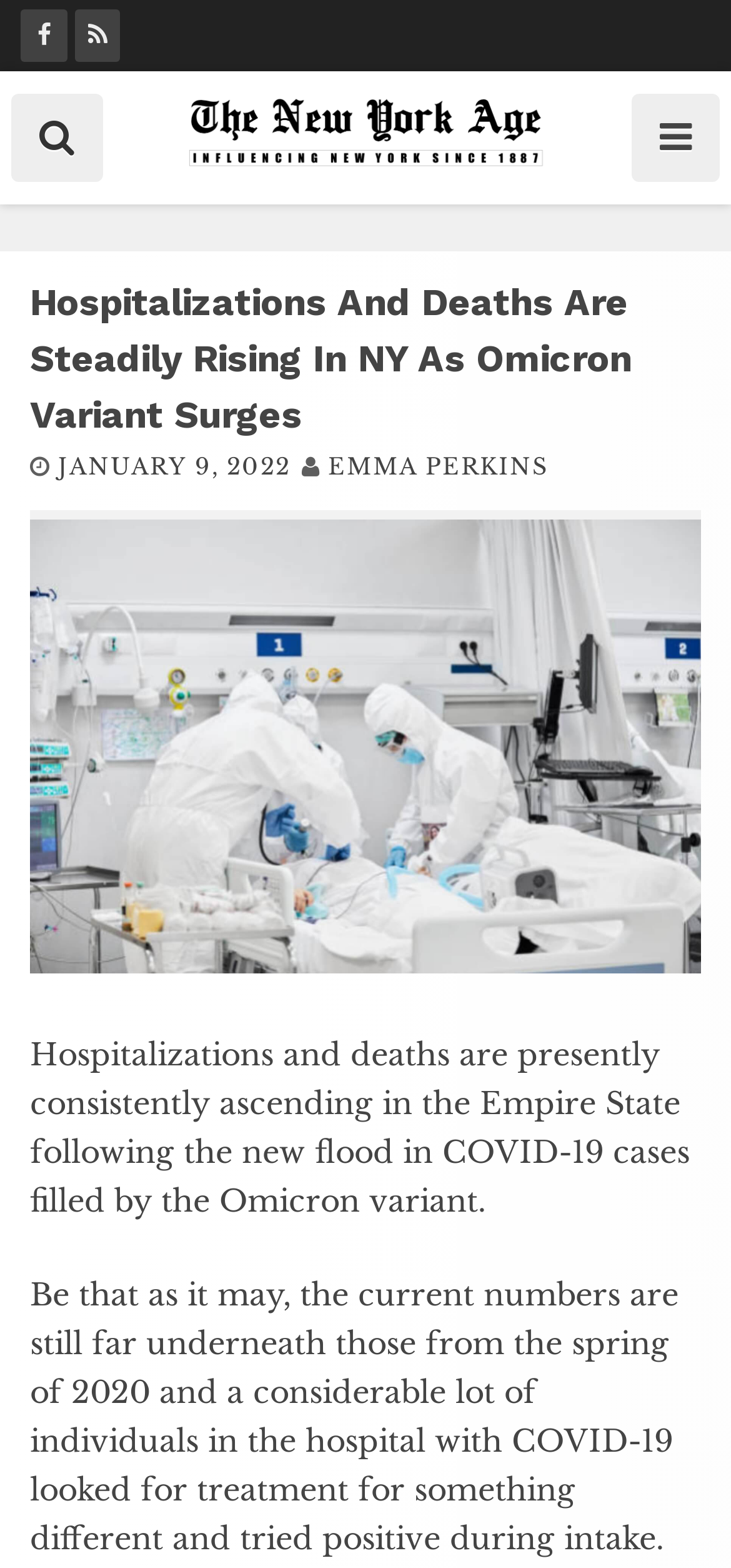Provide a brief response to the question below using one word or phrase:
What is the date of the article?

JANUARY 9, 2022